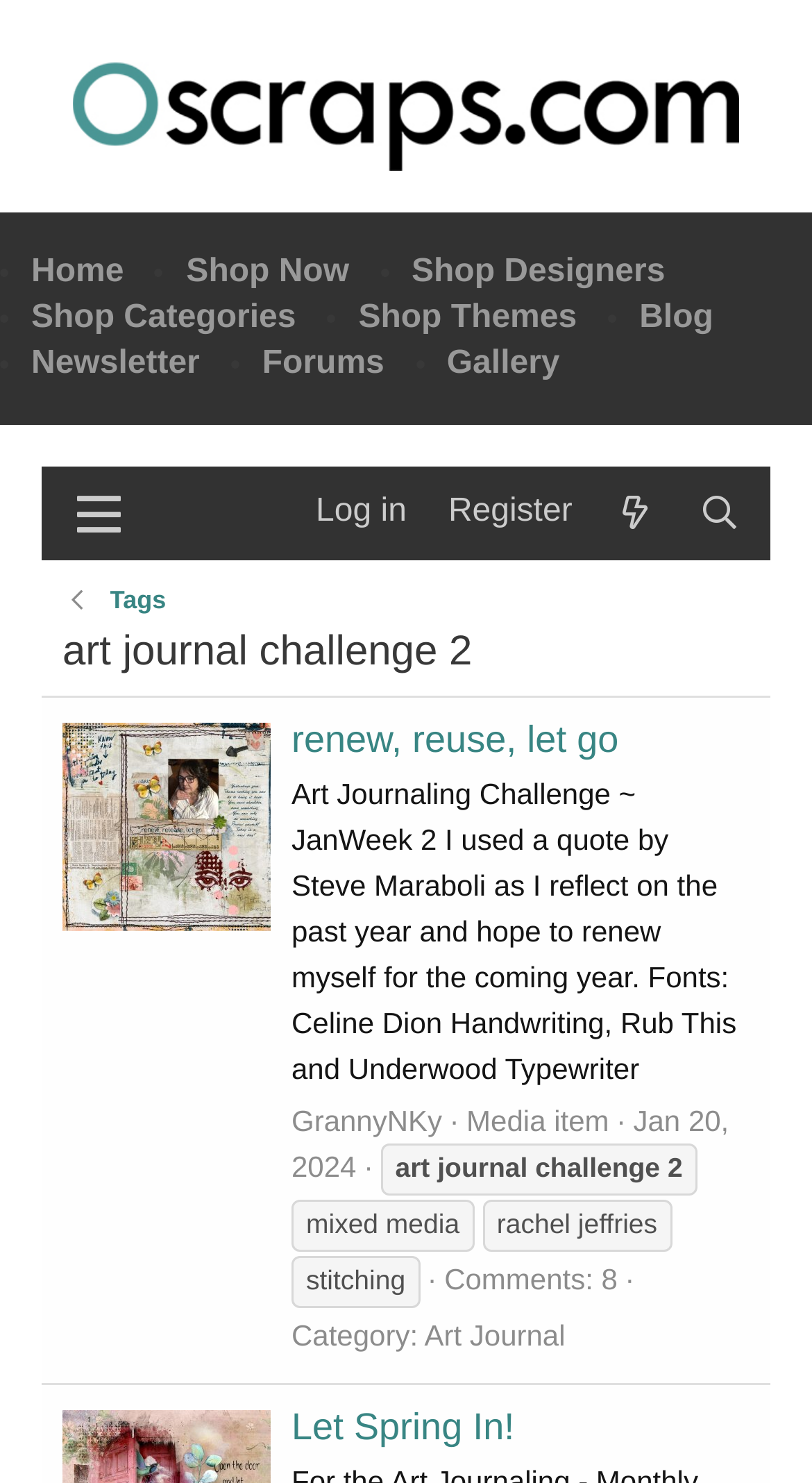Determine the bounding box coordinates of the clickable area required to perform the following instruction: "view art journal challenge 2". The coordinates should be represented as four float numbers between 0 and 1: [left, top, right, bottom].

[0.077, 0.424, 0.582, 0.455]